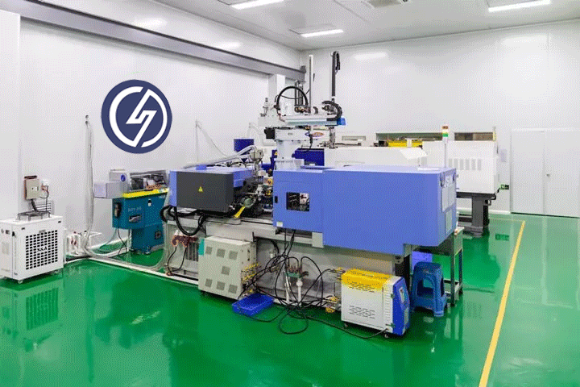What is the purpose of the bright green floor?
Provide a detailed answer to the question using information from the image.

The caption states that the bright green floor 'enhances the visibility of the machine and contributes to a sterile environment essential for plastic production', implying that the floor color is chosen to facilitate the production process and maintain a clean environment.